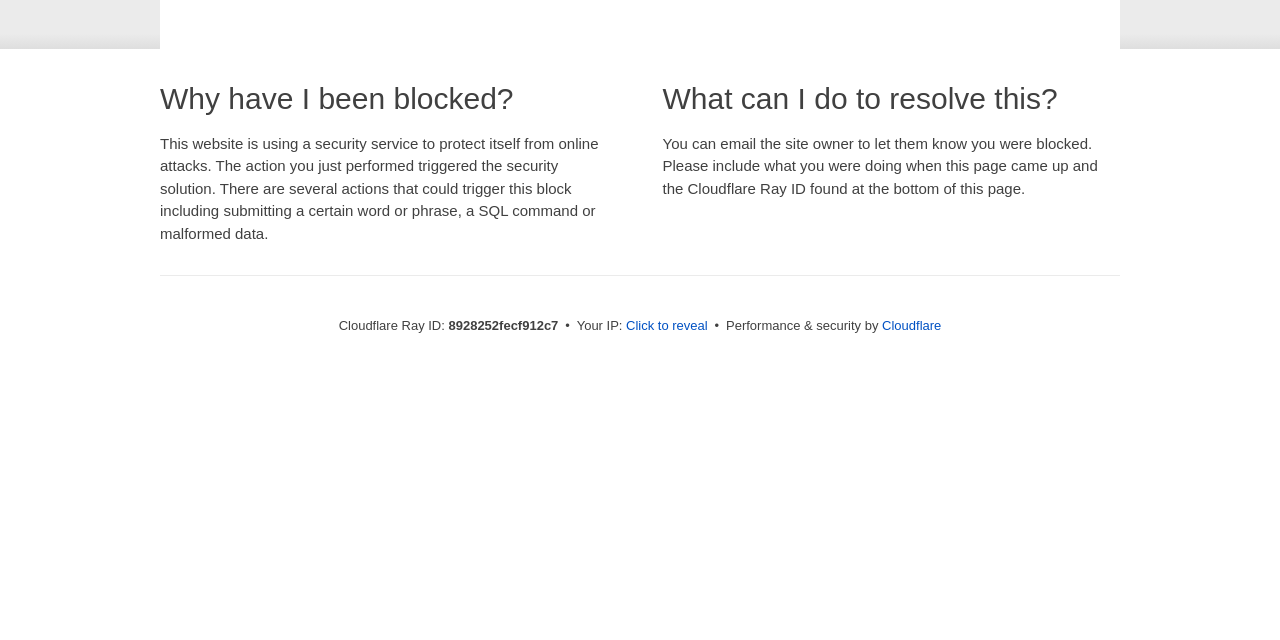Using the description: "Click to reveal", determine the UI element's bounding box coordinates. Ensure the coordinates are in the format of four float numbers between 0 and 1, i.e., [left, top, right, bottom].

[0.489, 0.495, 0.553, 0.525]